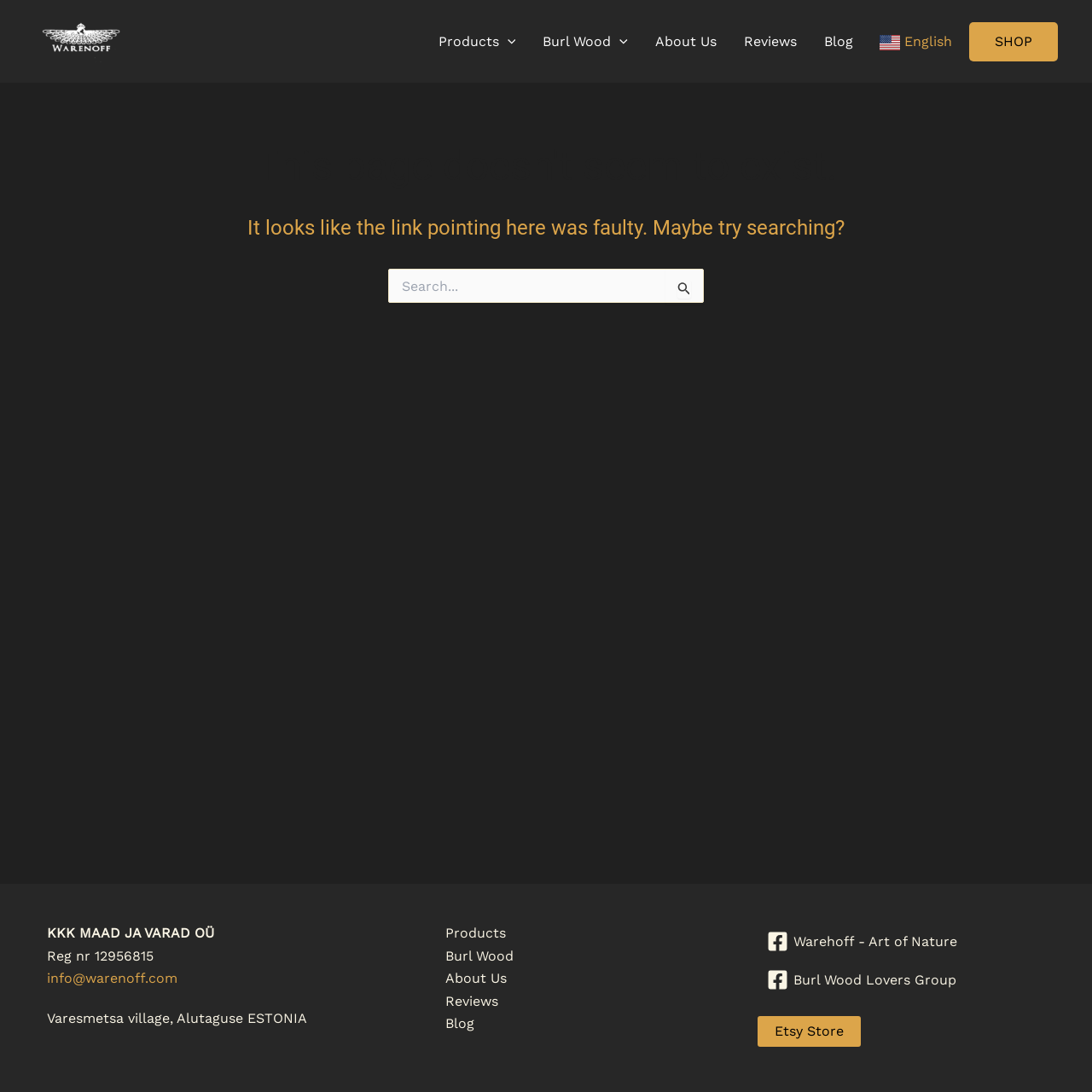Describe all significant elements and features of the webpage.

The webpage is a "Page not found" error page from Warenoff. At the top left, there is a link to Warenoff with an accompanying image. Below this, there is a navigation menu with several links, including "Products Menu Toggle", "Burl Wood Menu Toggle", "About Us", "Reviews", "Blog", and "en English". 

In the main content area, there is a header that reads "This page doesn't seem to exist." followed by a subheading that suggests searching for the desired content. Below this, there is a search bar with a search button and a magnifying glass icon.

At the bottom of the page, there is a footer section divided into three columns. The left column contains company information, including the company name, registration number, email address, and physical address. The middle column contains a navigation menu with the same links as the top navigation menu. The right column contains links to Warehoff and Burl, each with an accompanying image and descriptive text.